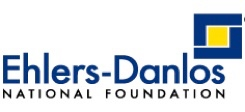Respond to the question below with a concise word or phrase:
What is the purpose of the Ehlers-Danlos National Foundation?

Provide resources and advocacy